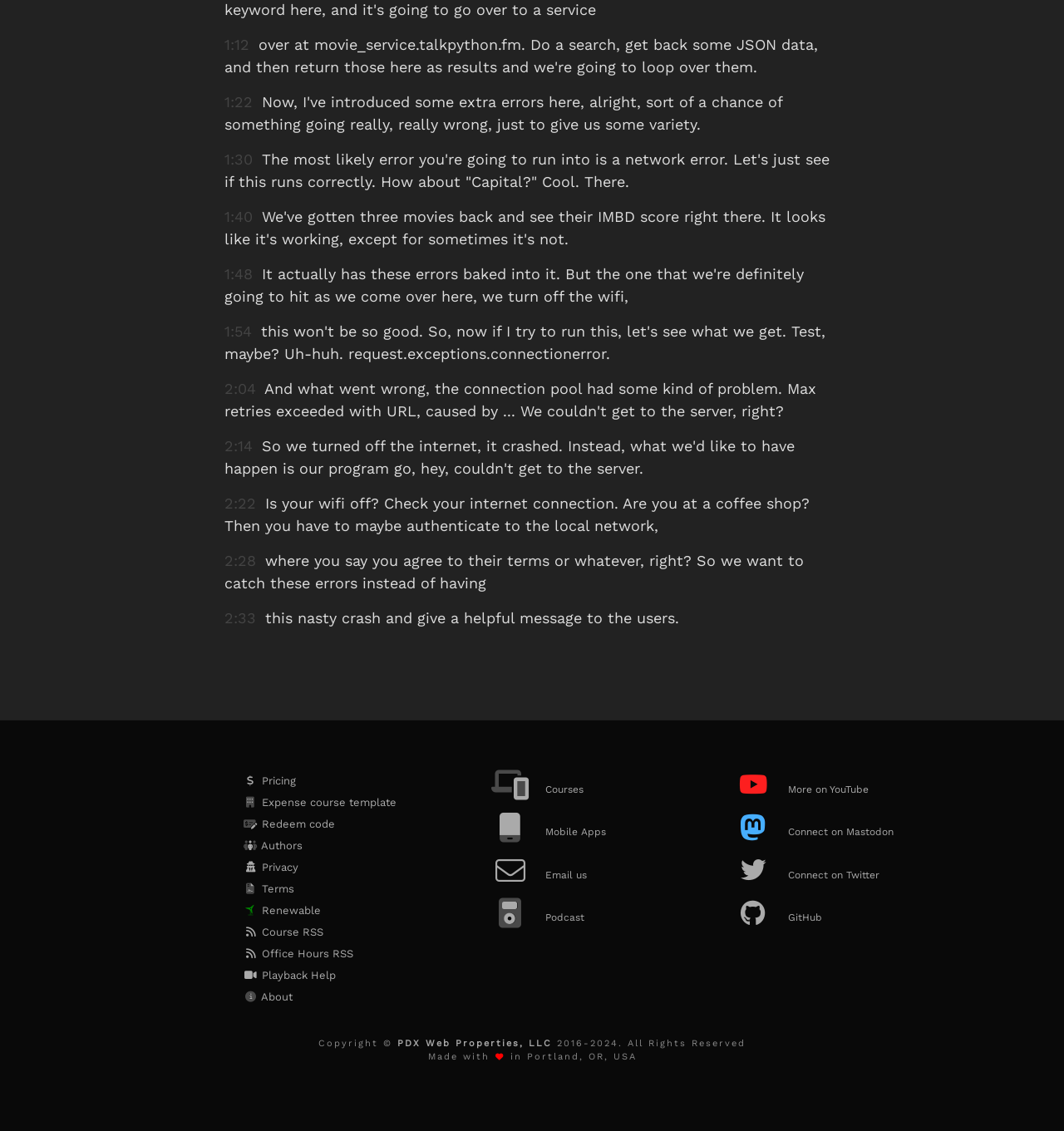Determine the bounding box coordinates of the clickable element to achieve the following action: 'Redeem a code'. Provide the coordinates as four float values between 0 and 1, formatted as [left, top, right, bottom].

[0.228, 0.719, 0.392, 0.738]